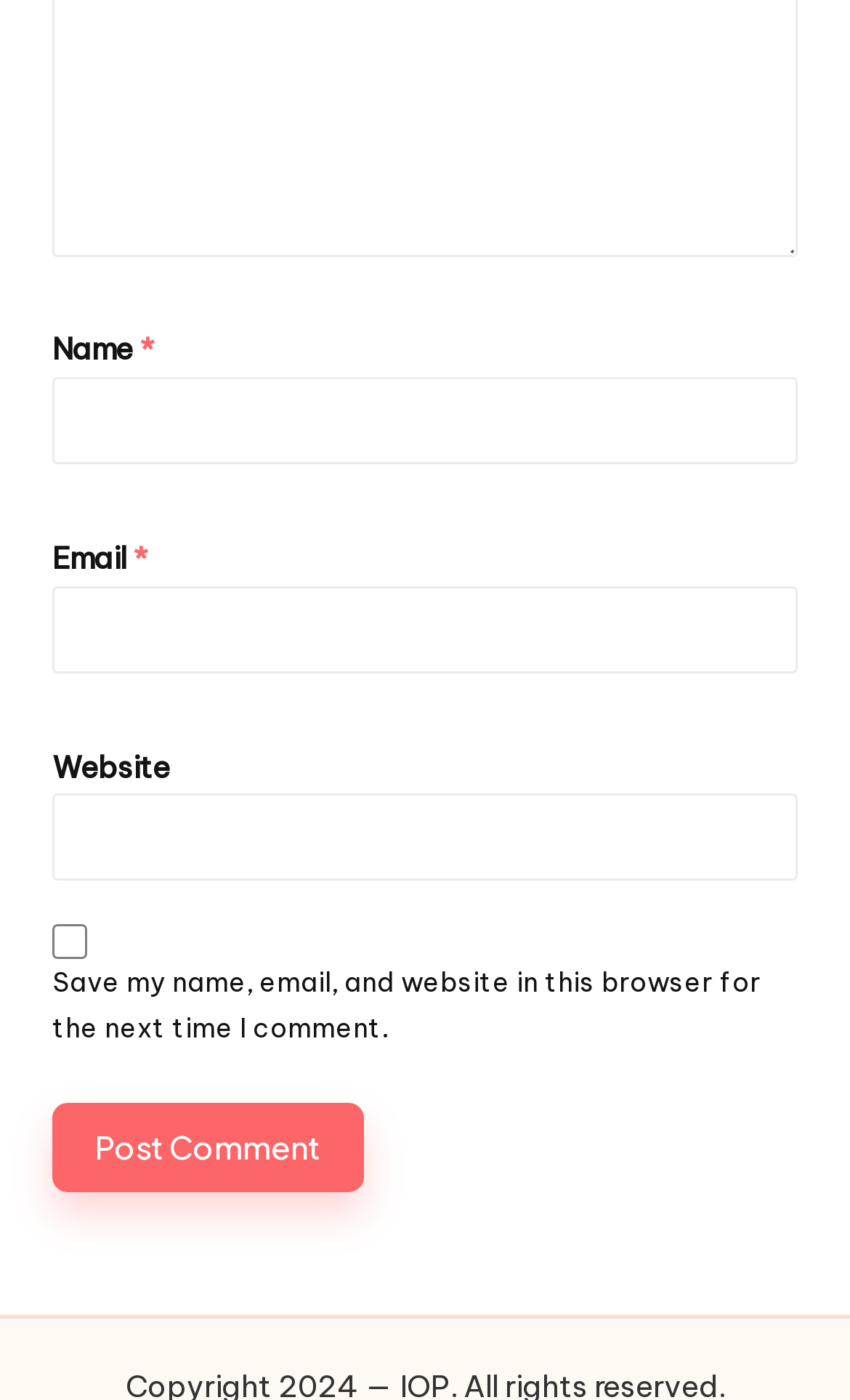Answer the question in a single word or phrase:
What is the function of the button at the bottom?

Post Comment